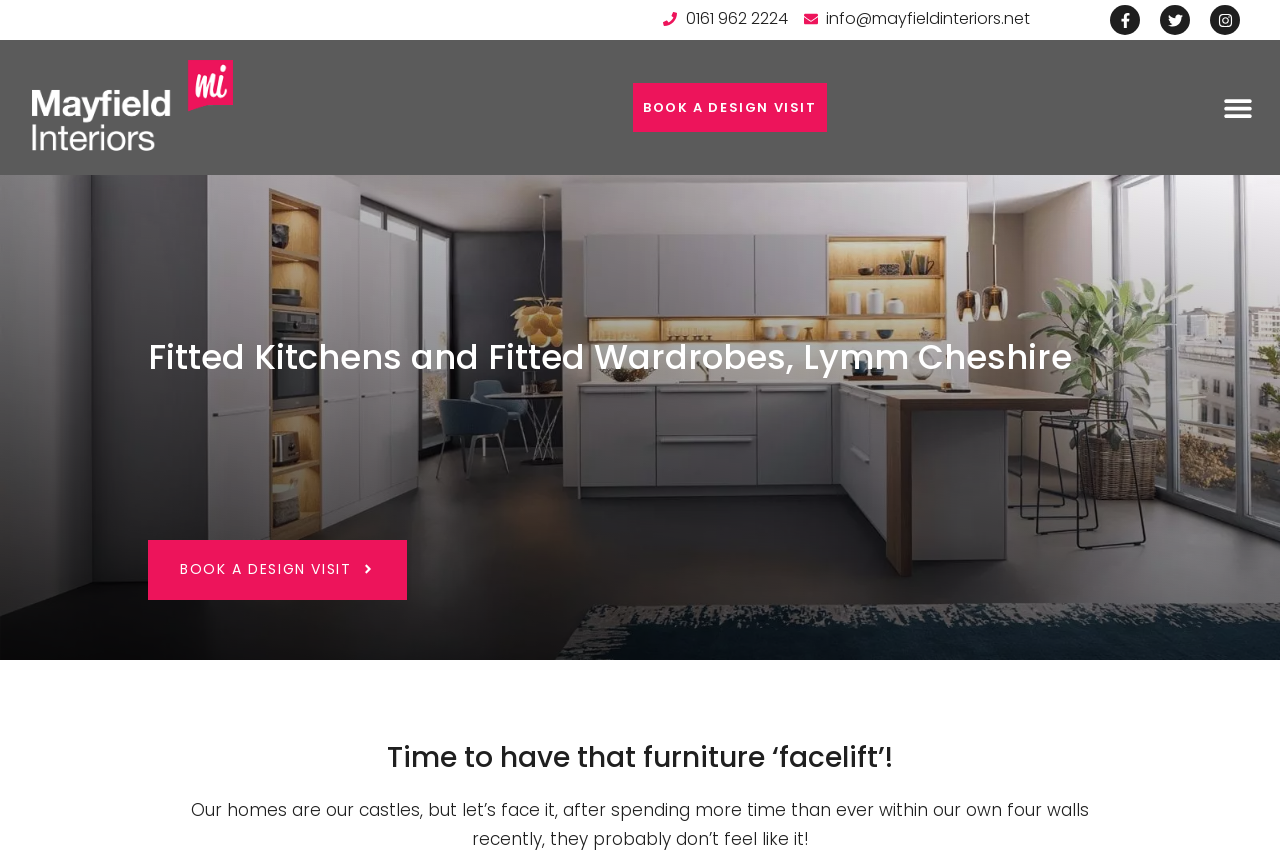Please identify the bounding box coordinates of the region to click in order to complete the given instruction: "Toggle the menu". The coordinates should be four float numbers between 0 and 1, i.e., [left, top, right, bottom].

[0.949, 0.099, 0.984, 0.152]